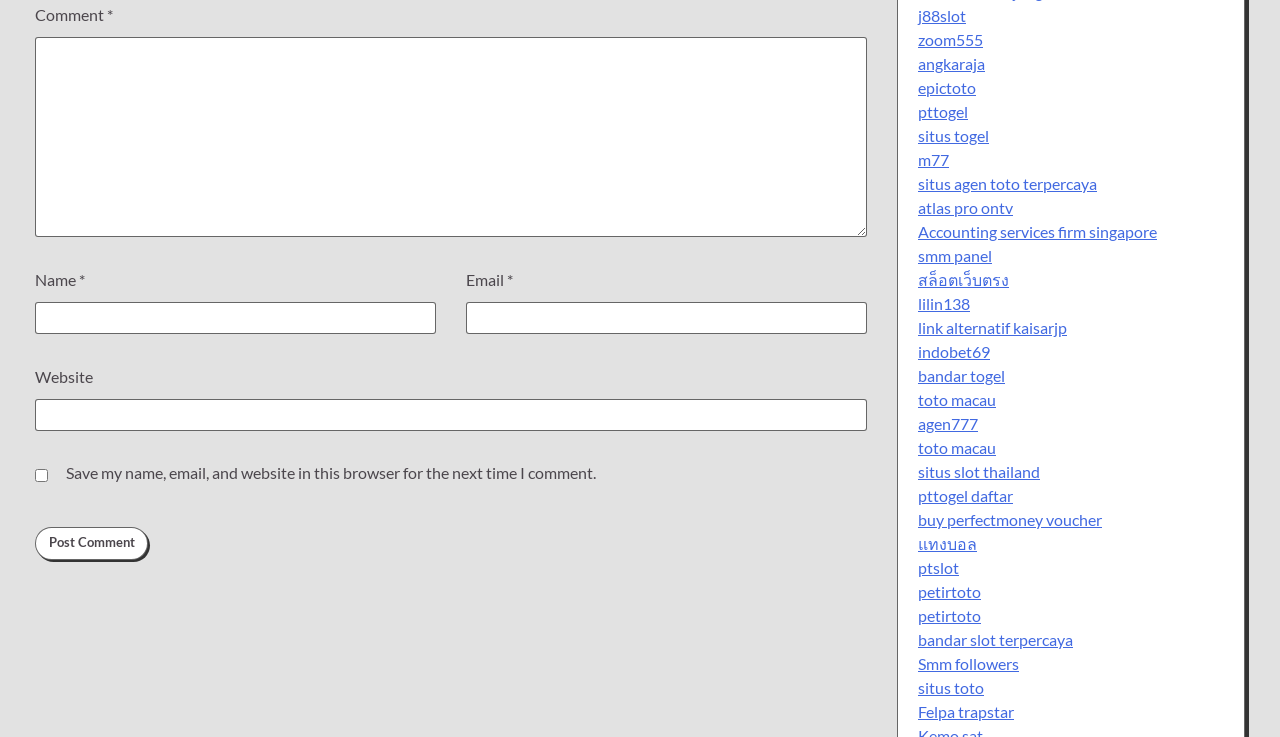Answer with a single word or phrase: 
What is the button at the bottom of the page for?

Post Comment